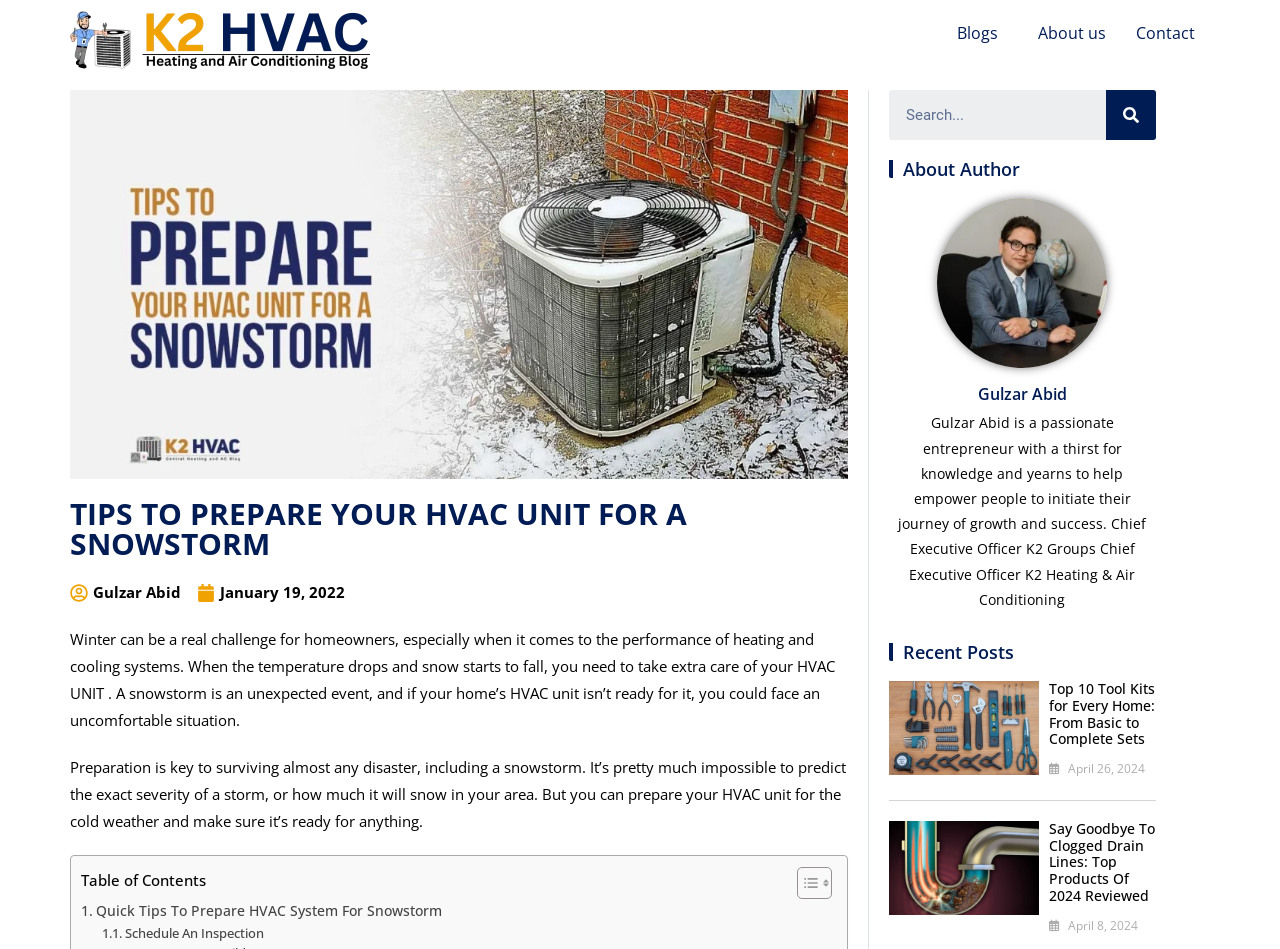Provide a one-word or one-phrase answer to the question:
What is the logo of the website?

K2havc Logo